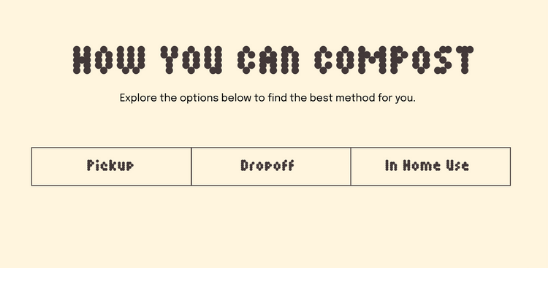Give a thorough caption for the picture.

The image presents a section titled "HOW YOU CAN COMPOST," designed with a playful font that emphasizes eco-friendliness and engagement. Below this heading, the text invites users to explore various composting methods, aiming to help them find the most suitable option. The layout features three clearly labeled choices: "Pickup," "Dropoff," and "In Home Use," arranged horizontally in distinct boxes. This layout encourages interaction and promotes the idea of accessible composting alternatives for users looking to contribute to waste reduction and sustainability. The overall design reflects a user-friendly approach to environmental education.